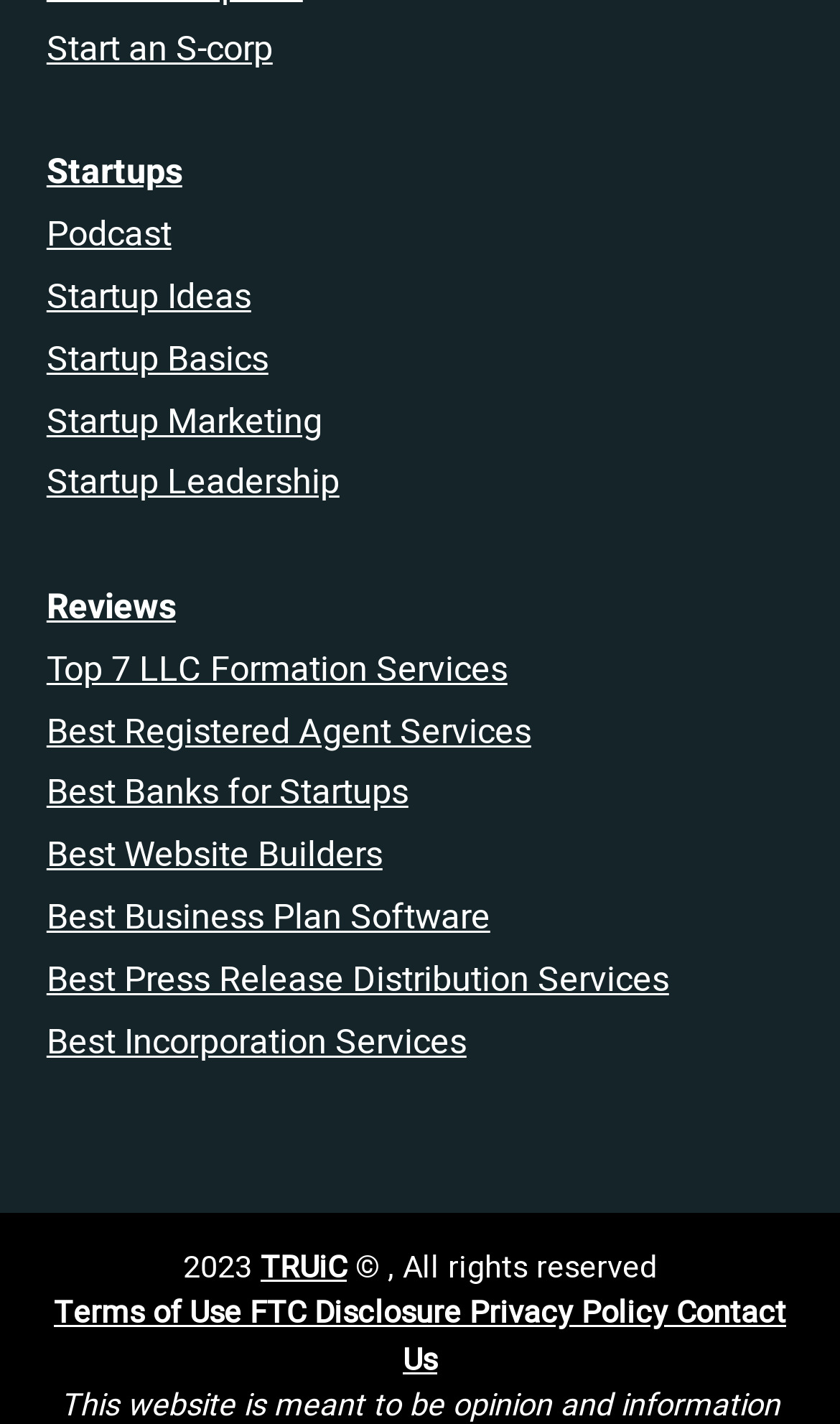Please locate the bounding box coordinates of the element that needs to be clicked to achieve the following instruction: "Start an S-corp". The coordinates should be four float numbers between 0 and 1, i.e., [left, top, right, bottom].

[0.055, 0.016, 0.325, 0.053]